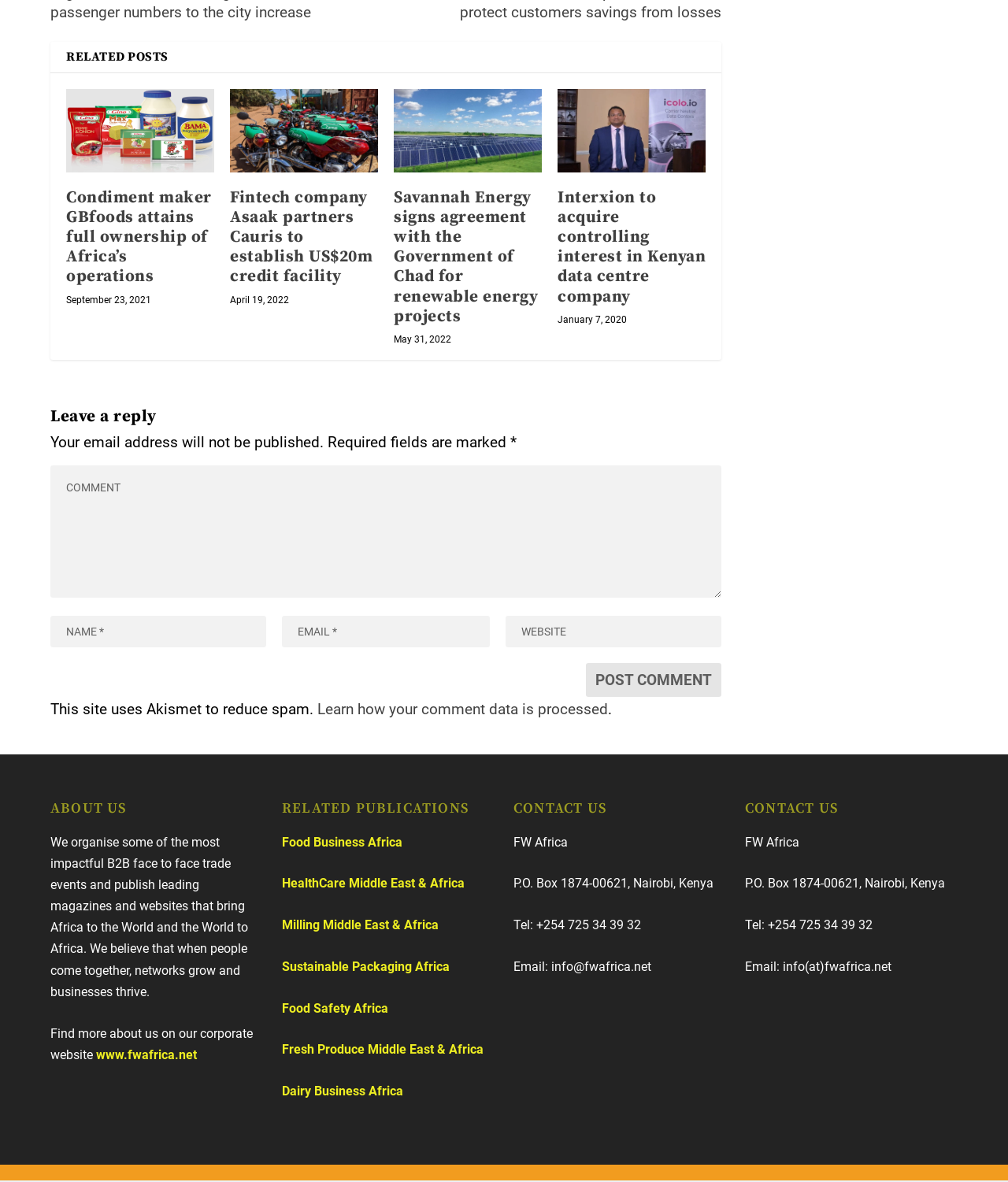Please specify the bounding box coordinates for the clickable region that will help you carry out the instruction: "Click on the 'Condiment maker GBfoods attains full ownership of Africa’s operations' link".

[0.066, 0.056, 0.212, 0.126]